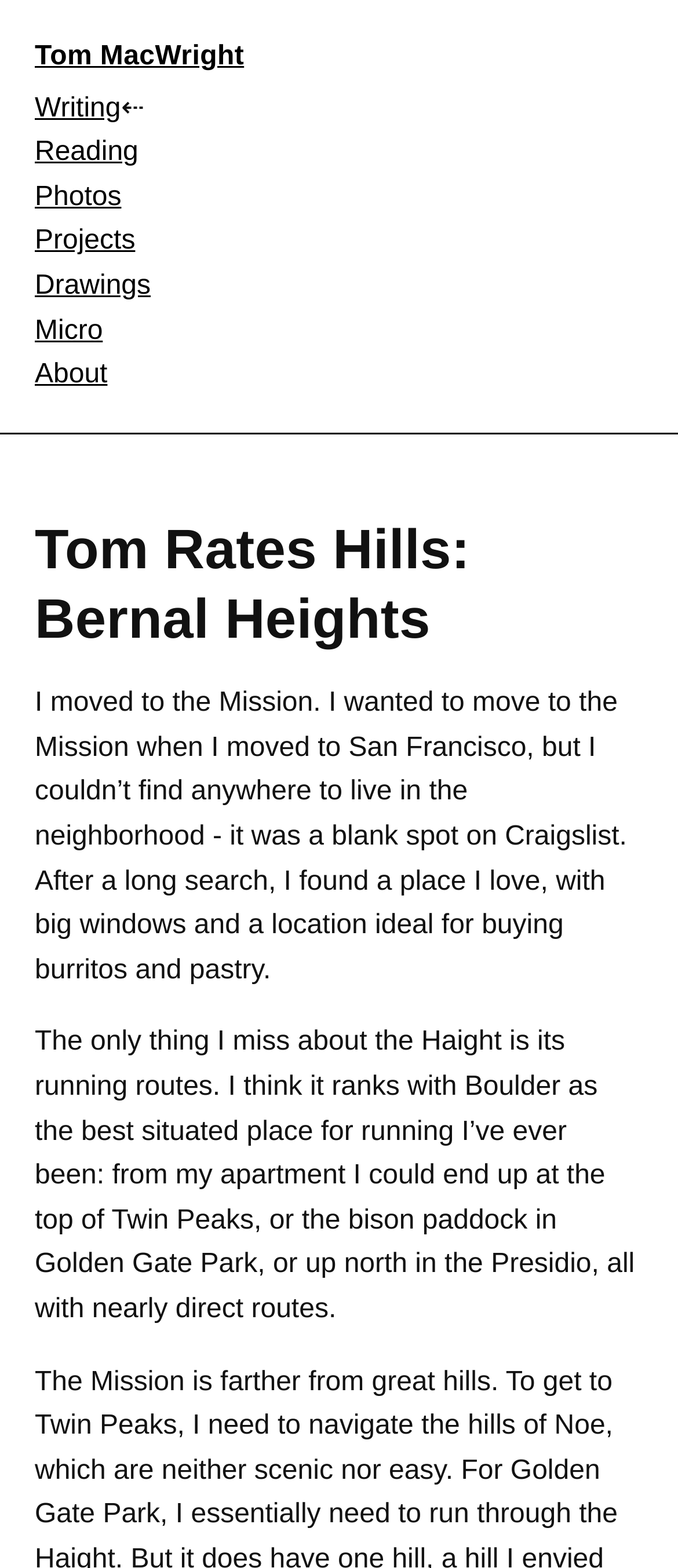What is the author's favorite activity?
Using the image, elaborate on the answer with as much detail as possible.

The author's favorite activity is obtained from the text 'The only thing I miss about the Haight is its running routes' which is part of the static text element with a bounding box coordinate of [0.051, 0.655, 0.936, 0.844].